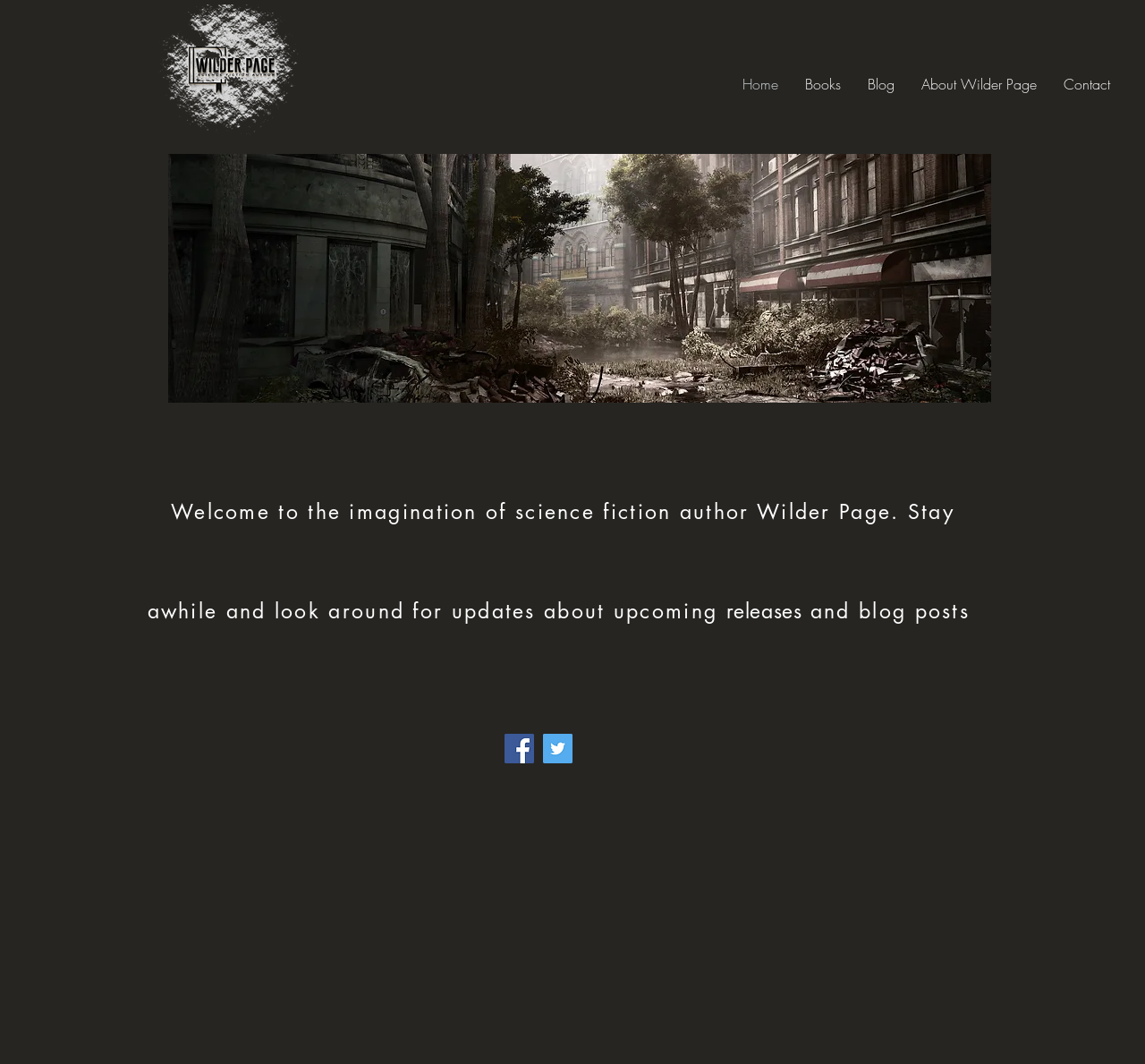Please look at the image and answer the question with a detailed explanation: How many social media links are there?

There are two social media links, Facebook and Twitter, which can be found in the 'Social Bar' list element.